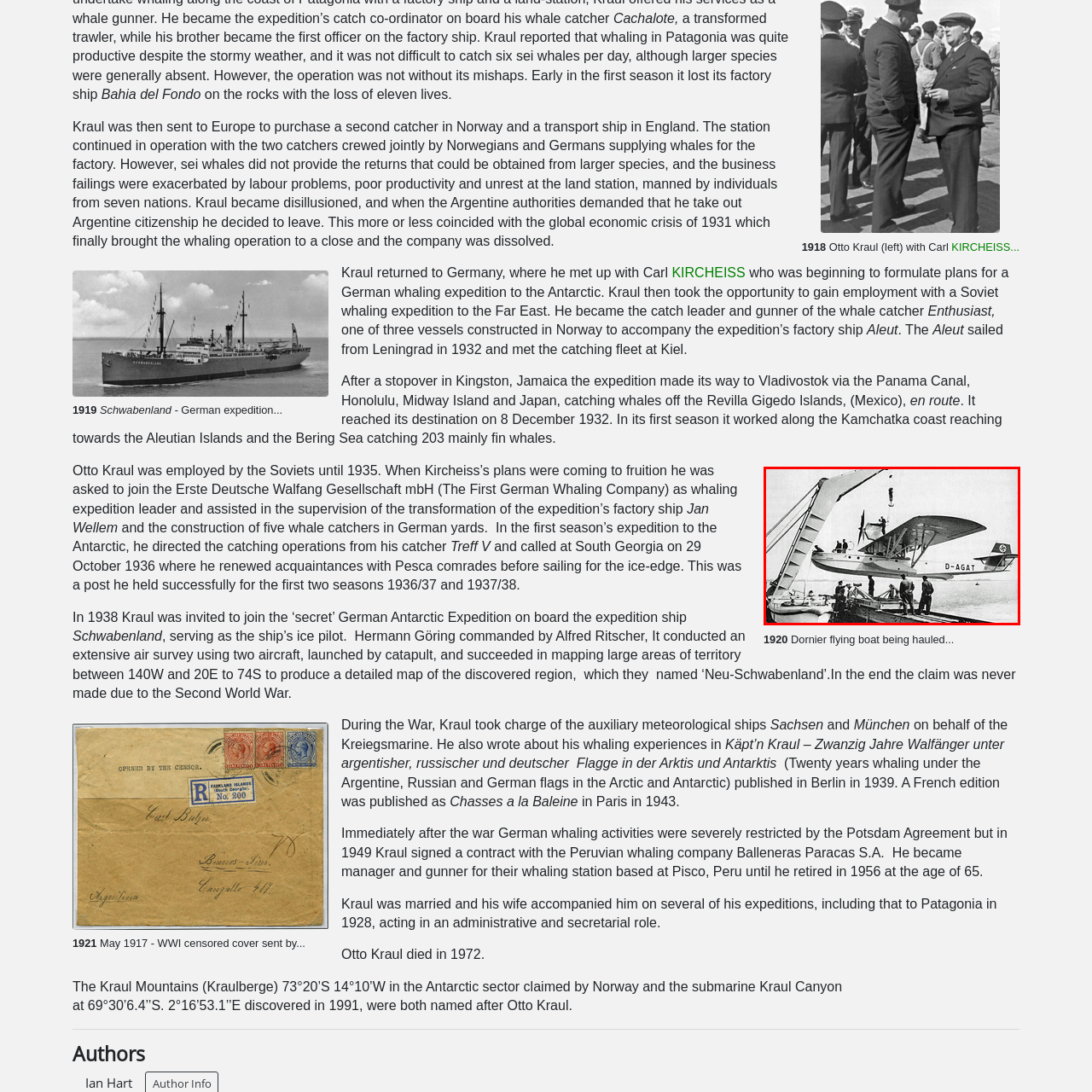What is the likely time period of the scene?  
Look closely at the image marked by the red border and give a detailed response rooted in the visual details found within the image.

The likely time period of the scene can be inferred by considering the context of the image, which depicts a Dornier flying boat being lifted onto a dock using a crane. The caption mentions that this scene likely takes place around 1920, a period marked by significant developments in aviation, especially in seaplane technology.